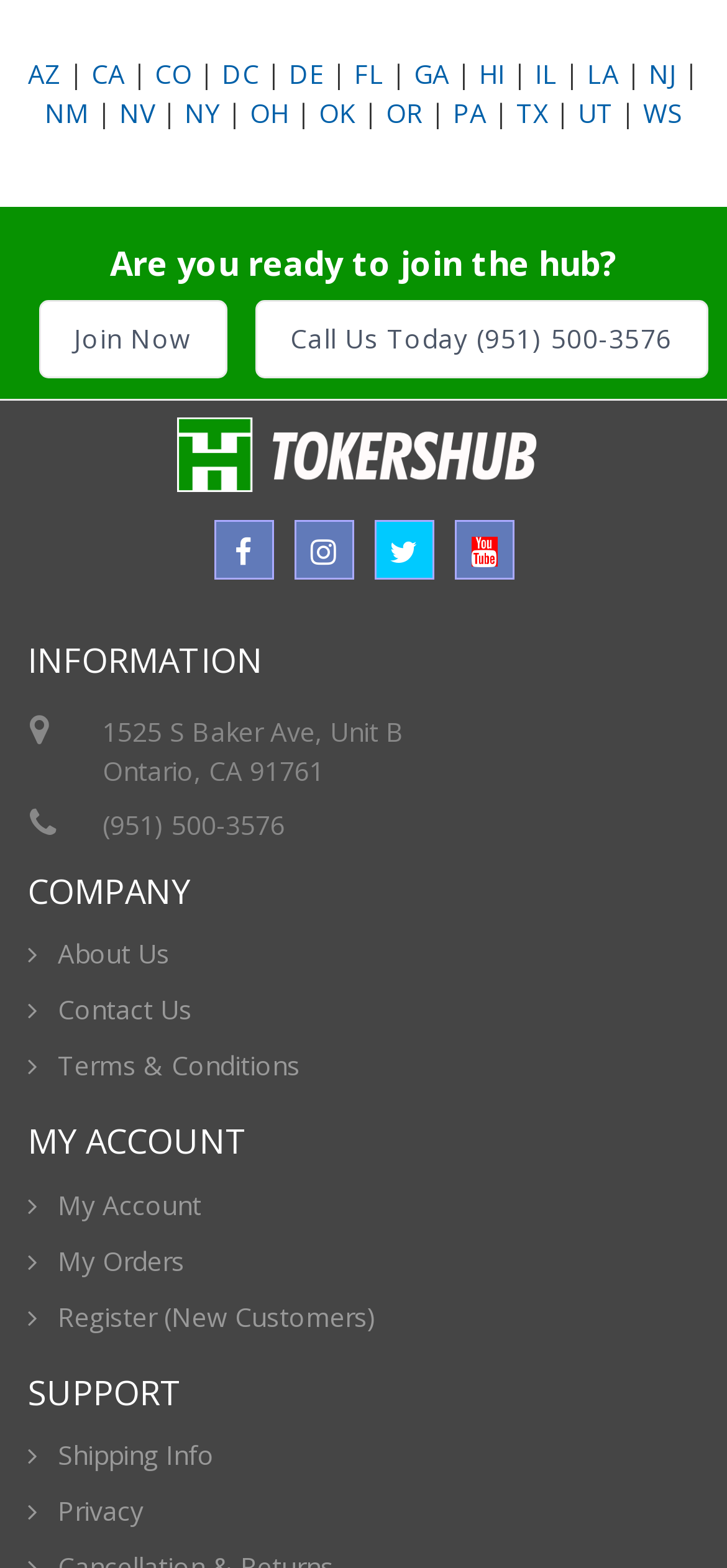Identify the bounding box for the UI element described as: "DC". The coordinates should be four float numbers between 0 and 1, i.e., [left, top, right, bottom].

[0.305, 0.036, 0.356, 0.059]